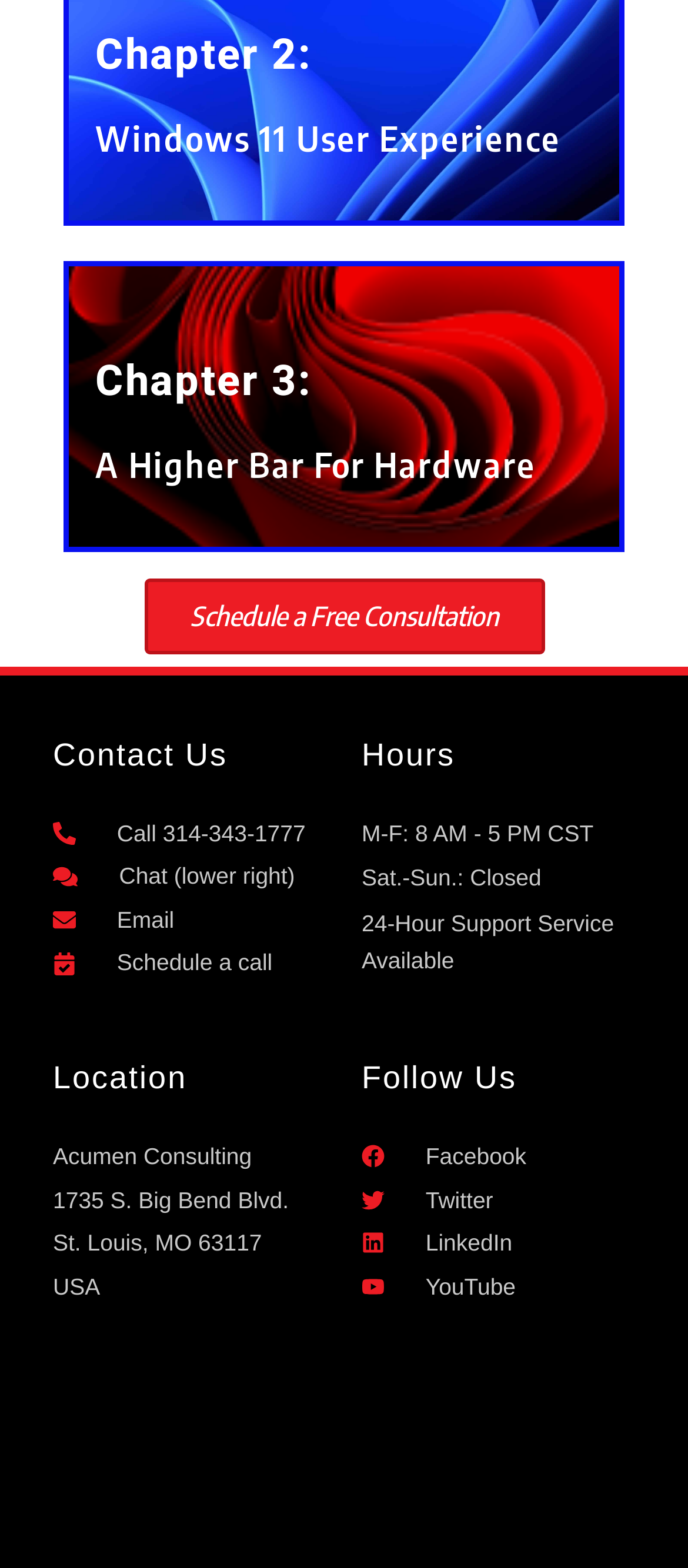From the webpage screenshot, predict the bounding box coordinates (top-left x, top-left y, bottom-right x, bottom-right y) for the UI element described here: Schedule a Free Consultation

[0.209, 0.368, 0.791, 0.417]